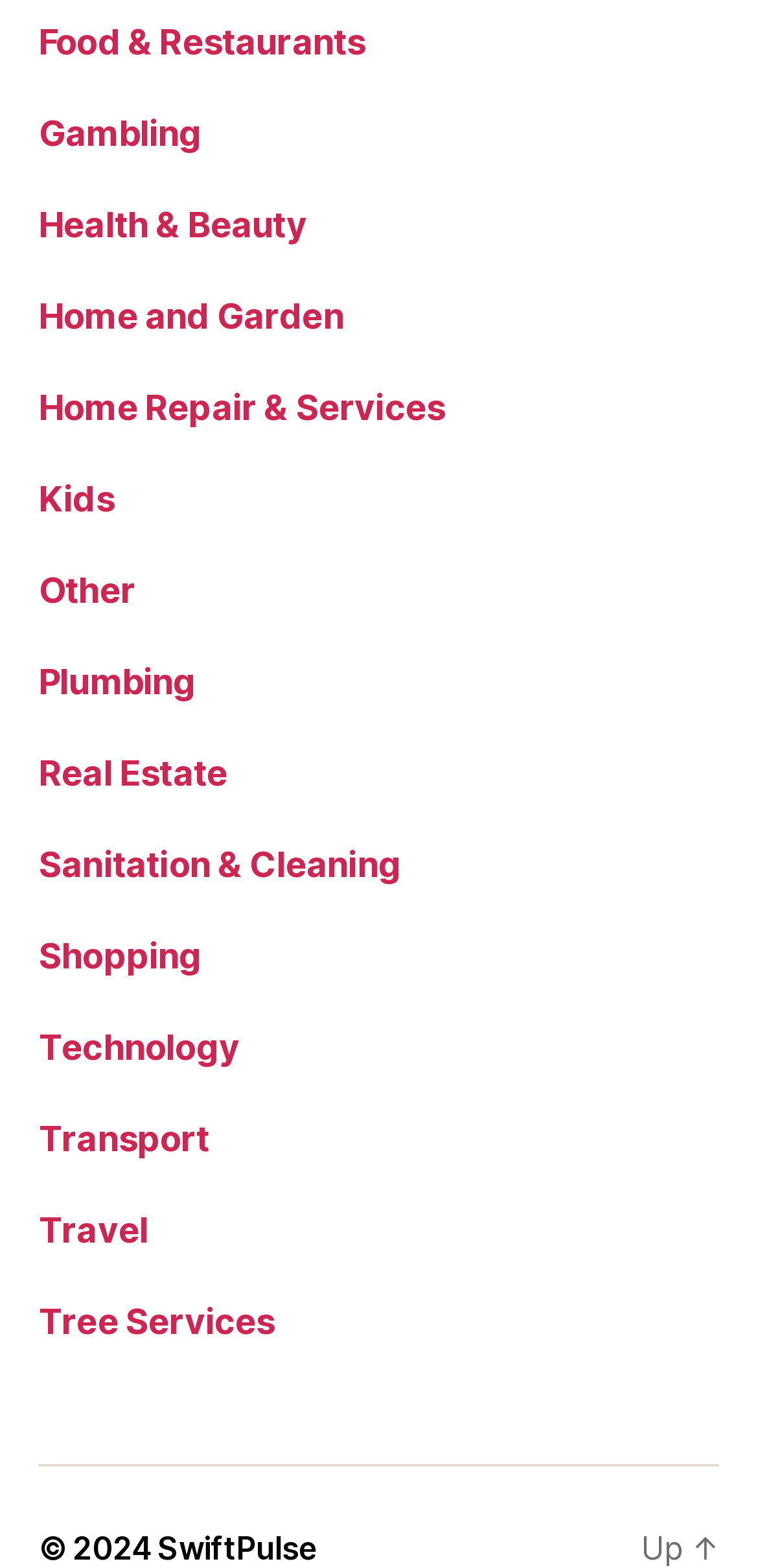How many links are located at the bottom of the page?
Provide an in-depth and detailed answer to the question.

I analyzed the bounding box coordinates of the link elements and found that three links, 'SwiftPulse', 'Up', and the copyright link, have y1 coordinates close to 0.975, which indicates they are located at the bottom of the page.